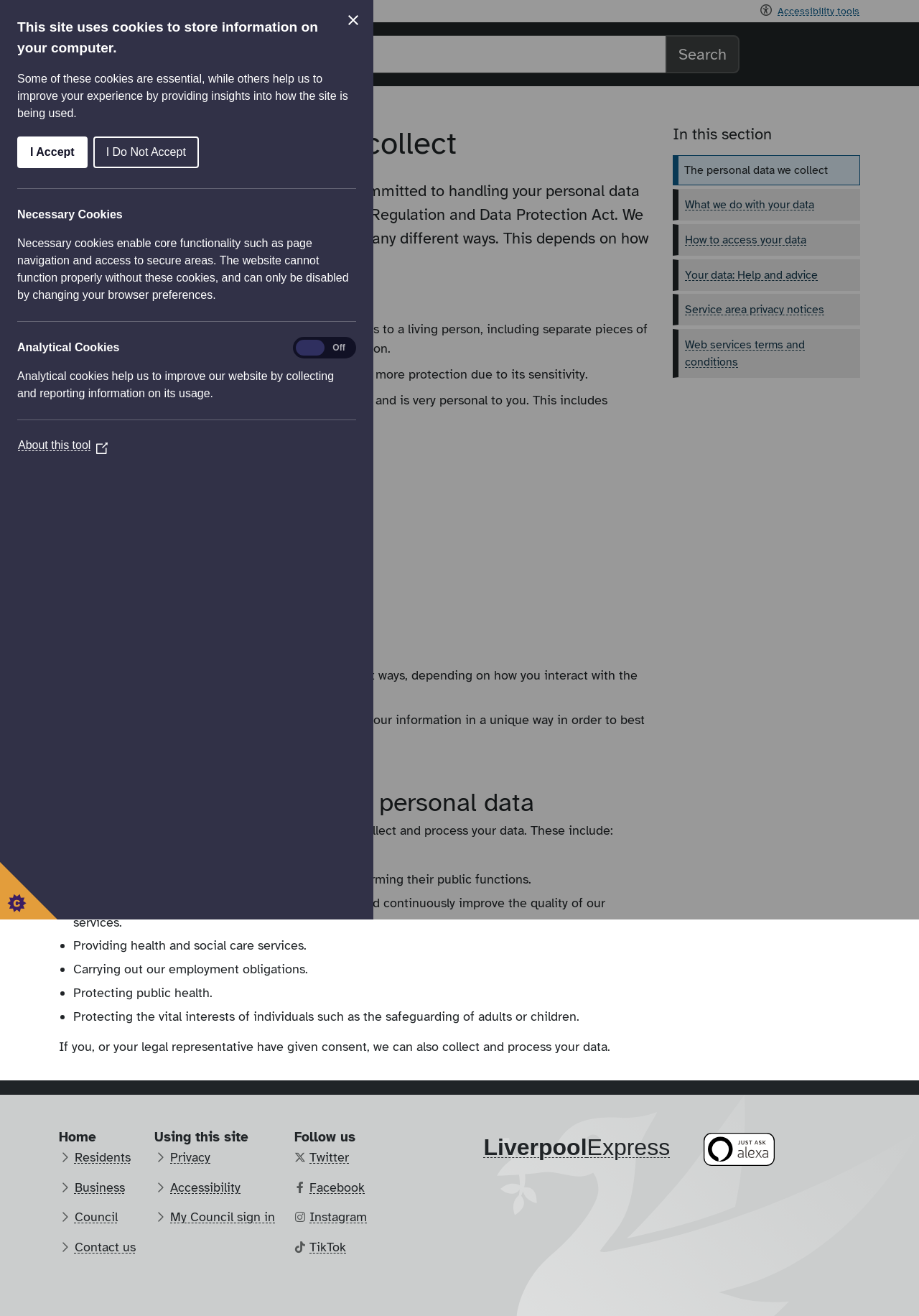Please determine the bounding box coordinates of the element to click on in order to accomplish the following task: "Search the website". Ensure the coordinates are four float numbers ranging from 0 to 1, i.e., [left, top, right, bottom].

[0.274, 0.027, 0.805, 0.056]